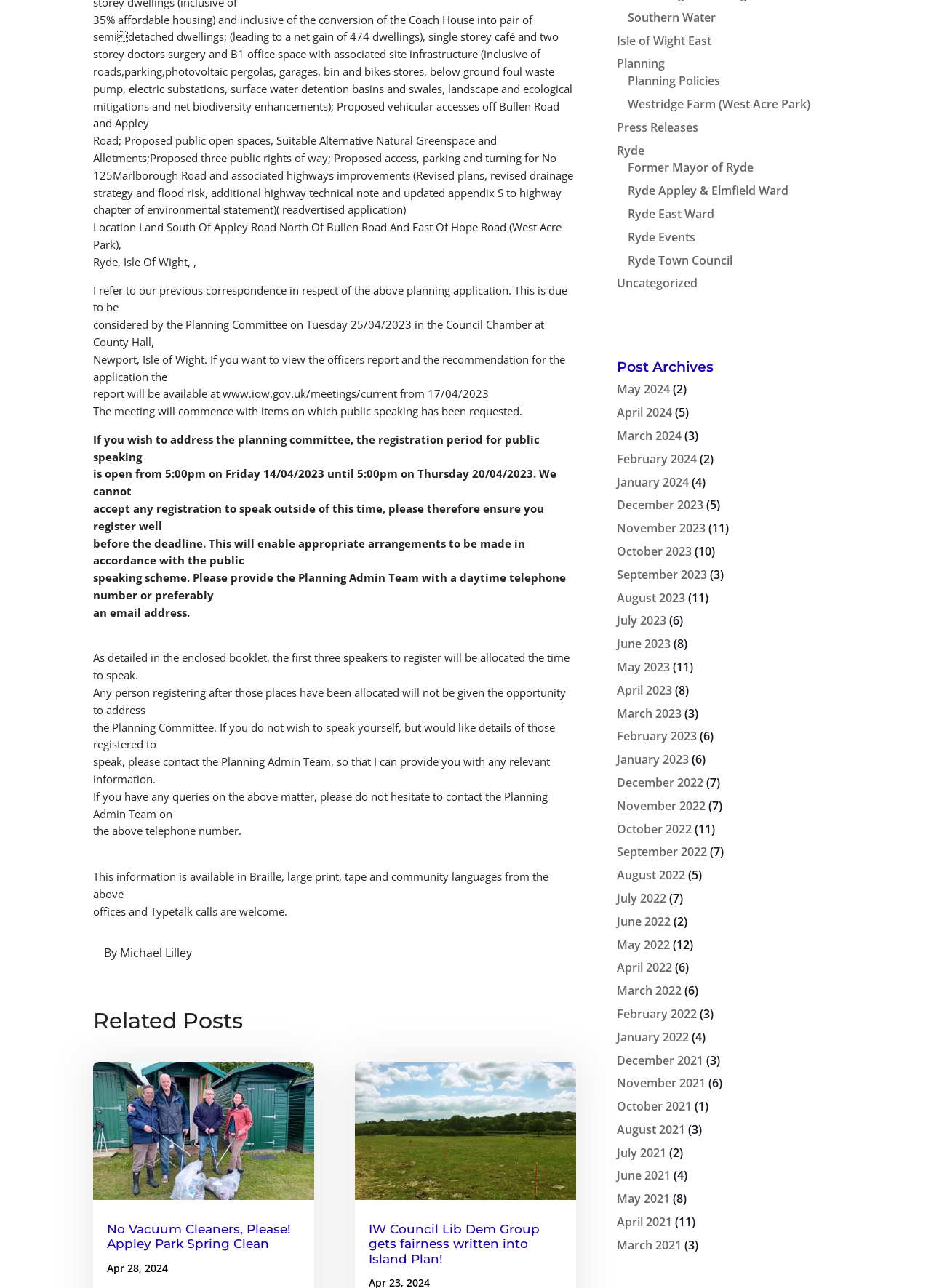Specify the bounding box coordinates of the element's region that should be clicked to achieve the following instruction: "Click the link to view the officers report". The bounding box coordinates consist of four float numbers between 0 and 1, in the format [left, top, right, bottom].

[0.1, 0.273, 0.607, 0.298]